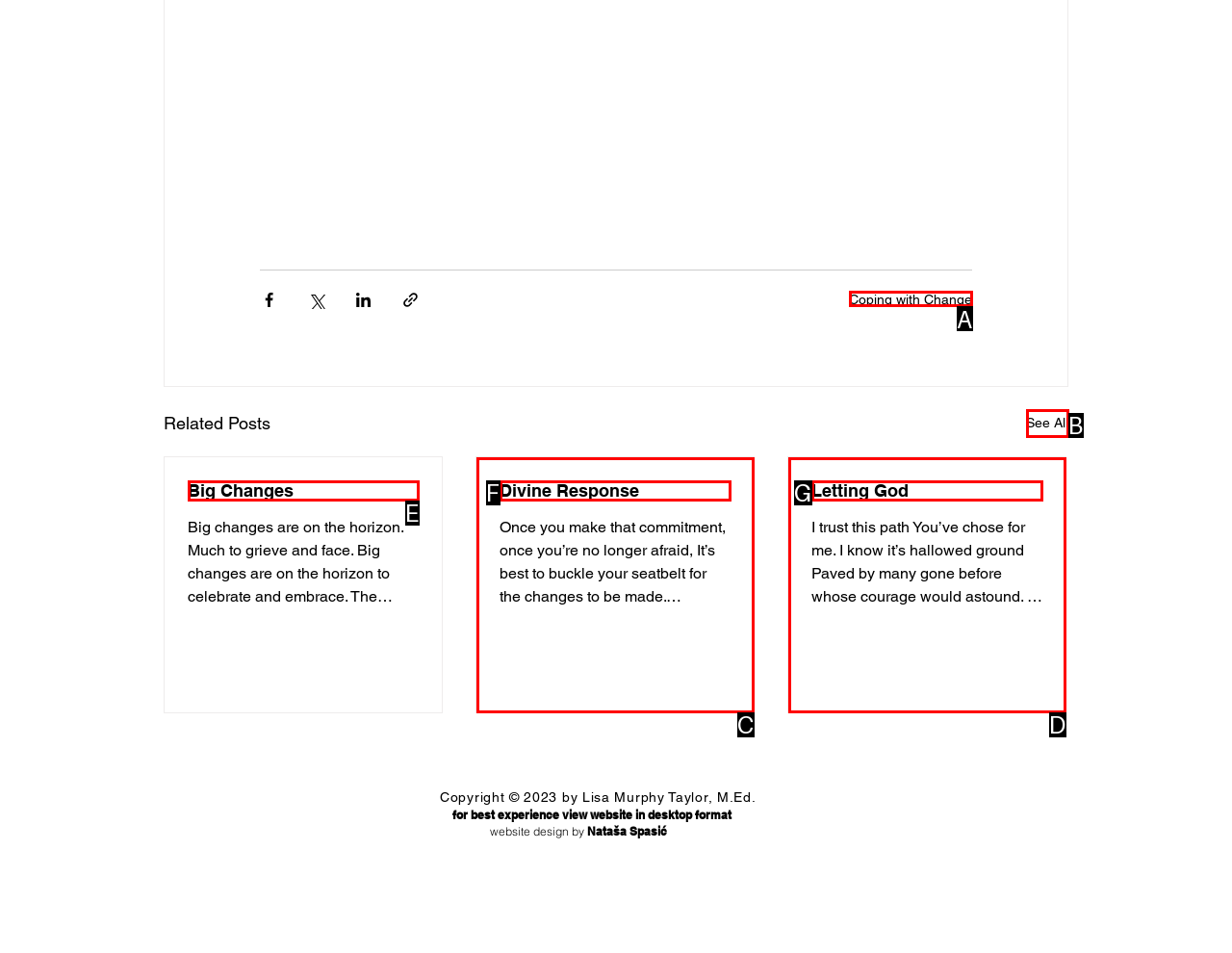Identify the HTML element that best fits the description: Coping with Change. Respond with the letter of the corresponding element.

A